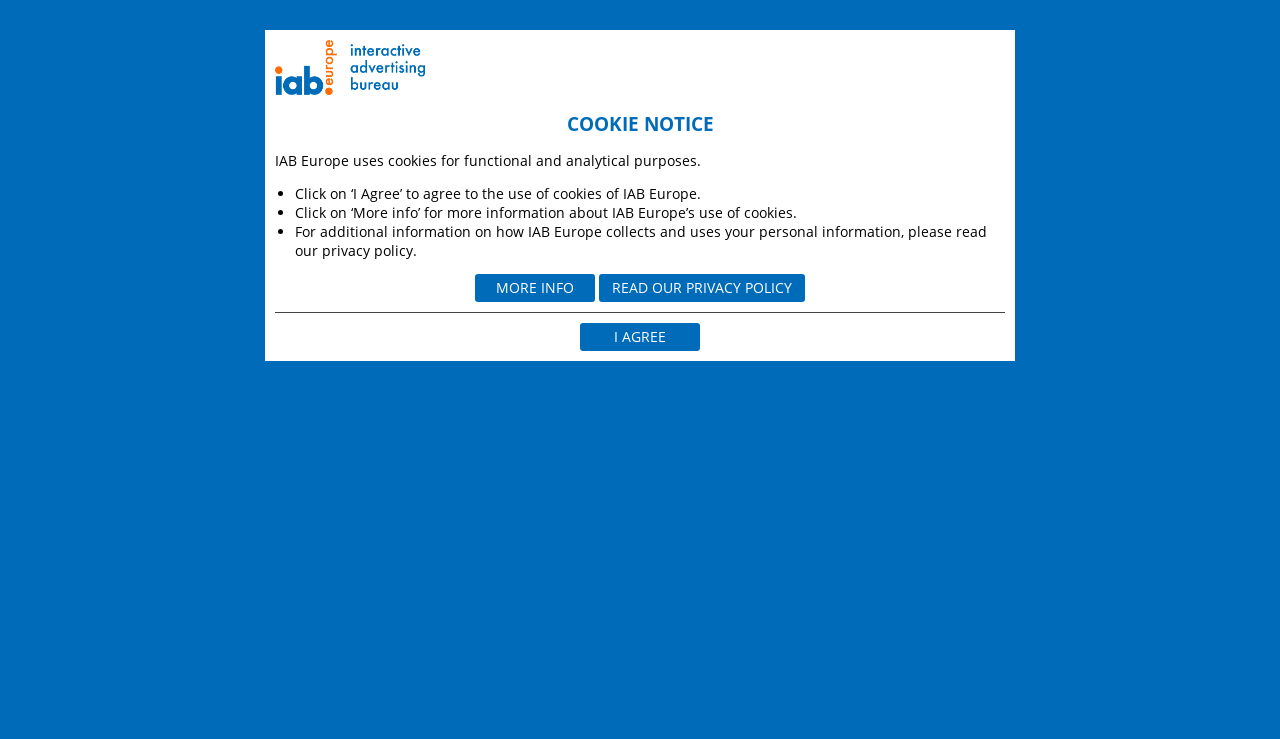What is the policy regarding visitor profiles? Analyze the screenshot and reply with just one word or a short phrase.

Not created